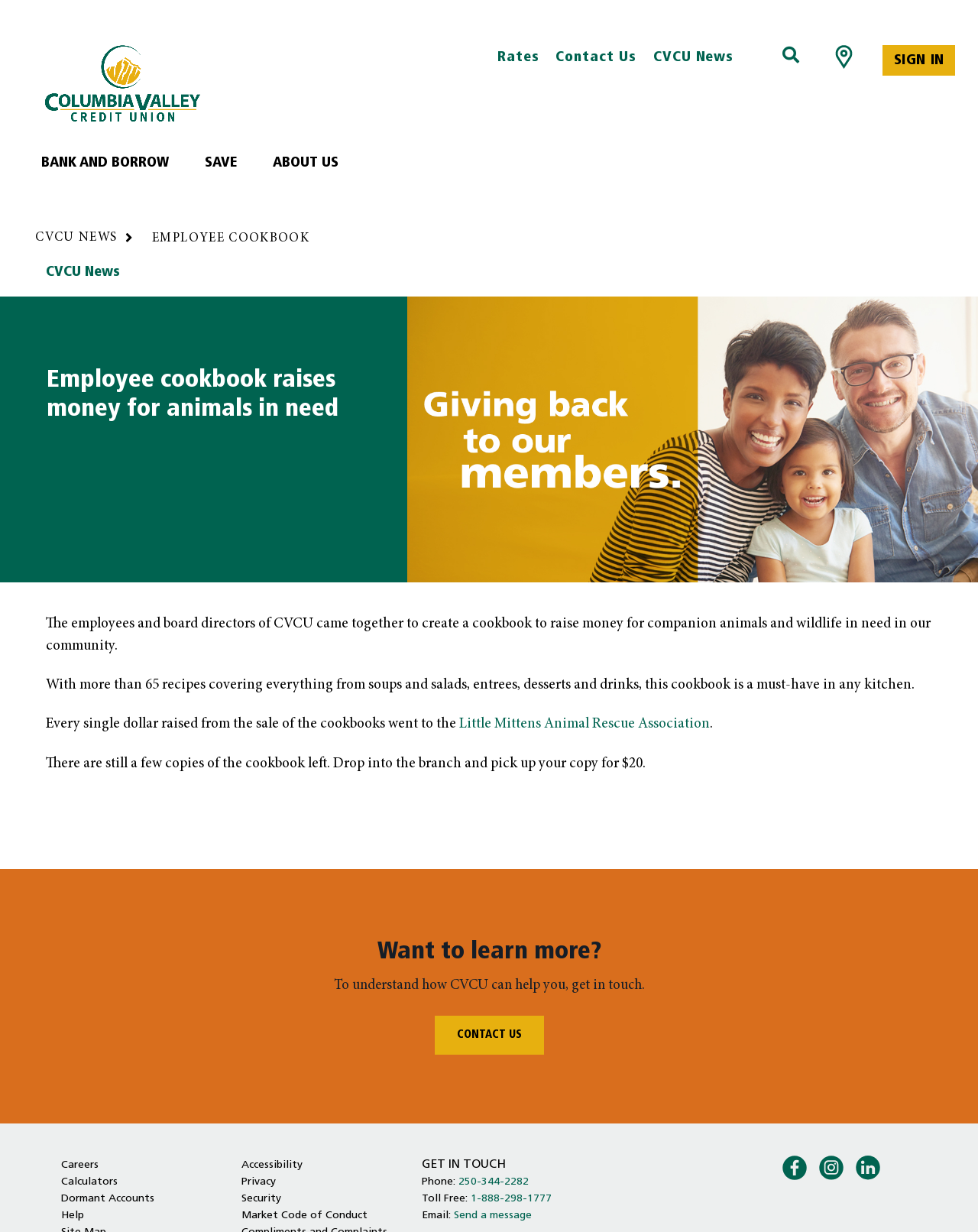Determine the bounding box coordinates in the format (top-left x, top-left y, bottom-right x, bottom-right y). Ensure all values are floating point numbers between 0 and 1. Identify the bounding box of the UI element described by: Little Mittens Animal Rescue Association

[0.47, 0.582, 0.726, 0.594]